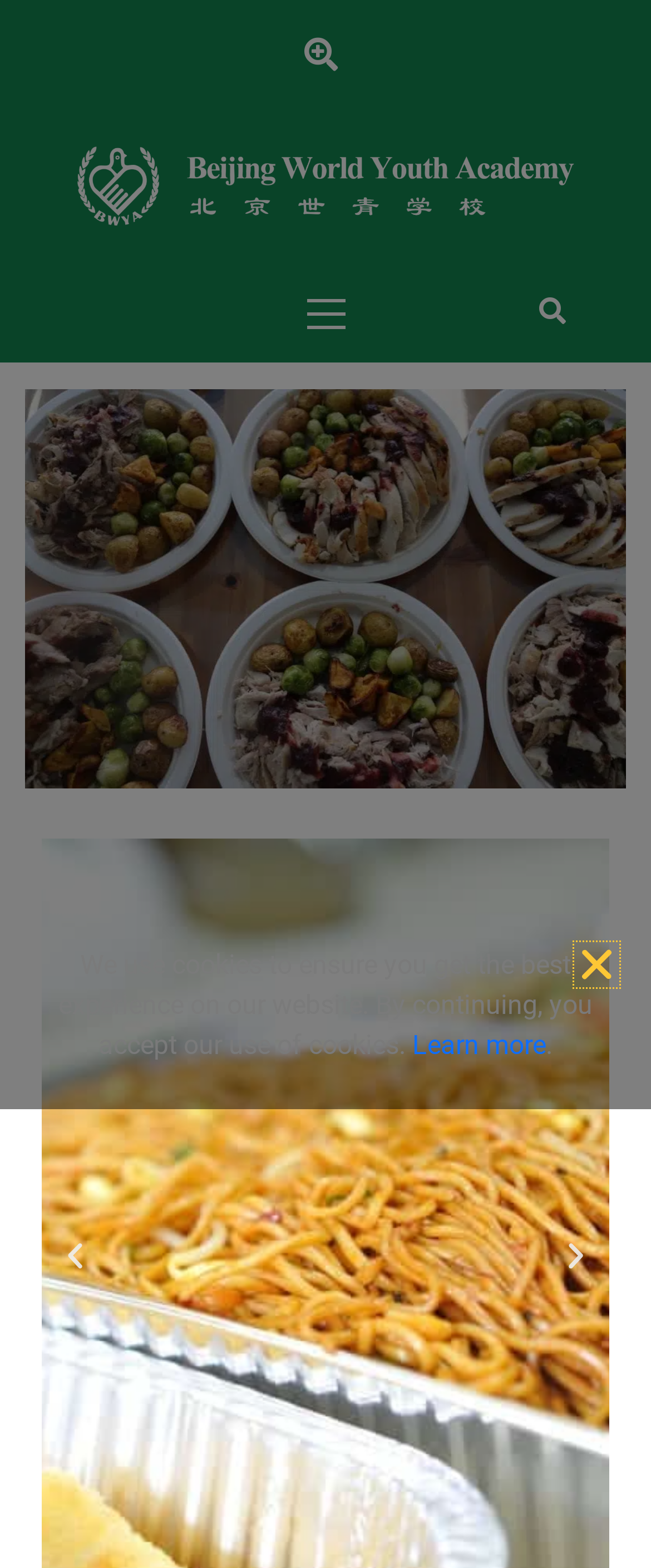Using the details from the image, please elaborate on the following question: How many links are there at the top of the webpage?

There are two links at the top of the webpage, both with the text '北京市朝阳区世青学校', one of which is an image link.